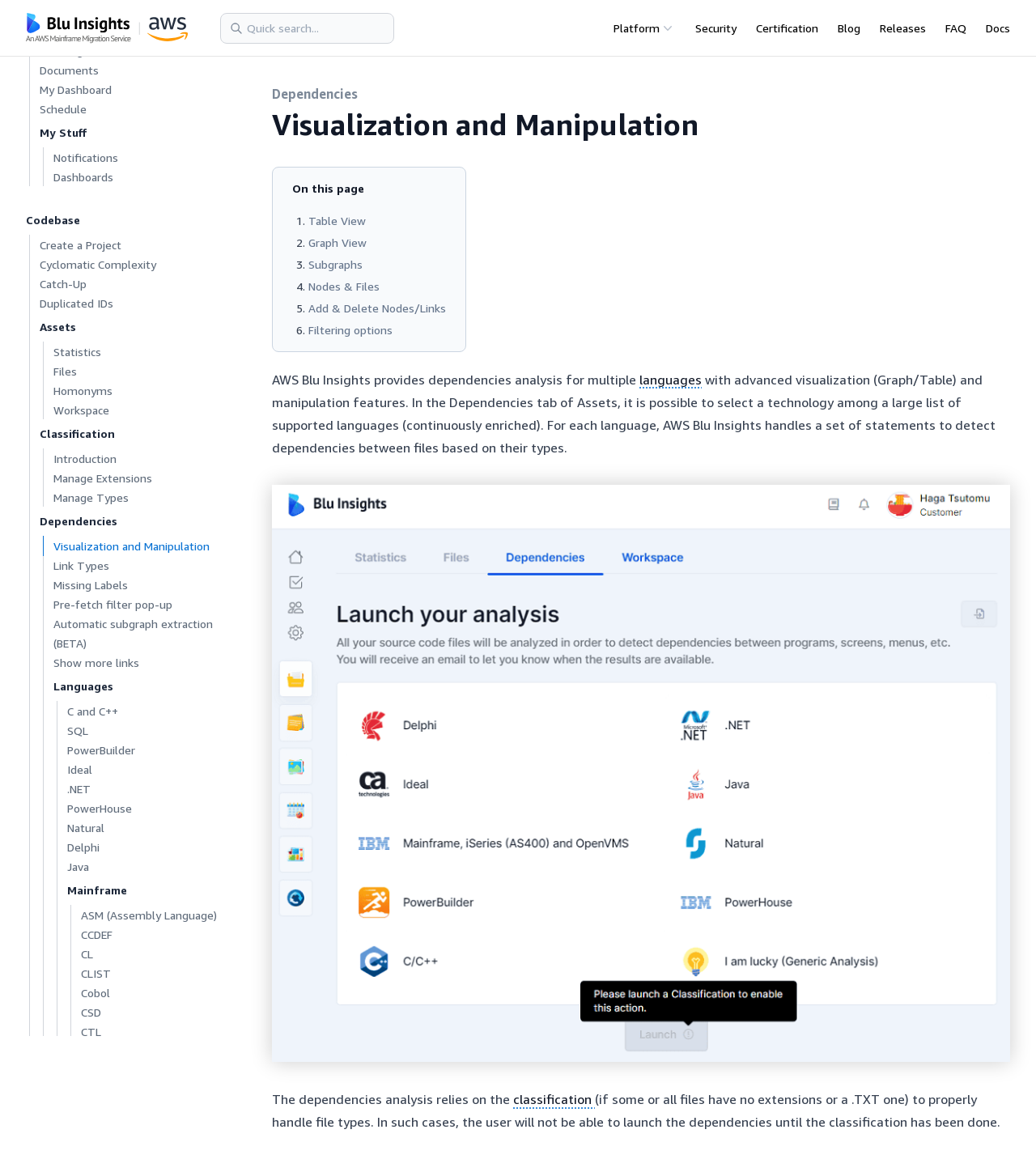Provide a thorough description of this webpage.

The webpage is titled "Visualization and Manipulation | AWS Blu Insights" and has a prominent logo and link to "AWS Blu Insights" at the top left corner. Below the logo, there is a search box with a placeholder text "Quick search..." and a button labeled "Platform" to the right of it. 

The top navigation menu consists of several links, including "Security", "Certification", "Blog", "Releases", "FAQ", and "Docs", which are aligned horizontally and spaced evenly. 

Below the navigation menu, there are two columns of links and text. The left column has links to "Get Started", "Blu Insights Builder", "Documents", "My Dashboard", "Schedule", and "Notifications", among others. The right column has a heading "Visualization and Manipulation" and a paragraph of text that describes the dependencies analysis feature of AWS Blu Insights. 

The text explains that the feature provides advanced visualization and manipulation capabilities for multiple languages, with a list of supported languages that is continuously enriched. It also mentions that for each language, AWS Blu Insights handles a set of statements to detect dependencies between files based on their types.

Below the text, there is a large figure that takes up most of the page, which appears to be an image related to the dependencies analysis feature. 

At the bottom of the page, there are more links and text, including a section labeled "Languages" with links to various programming languages such as C and C++, SQL, PowerBuilder, and others. There is also a section labeled "Mainframe" with links to languages such as ASM, CCDEF, CL, and others.